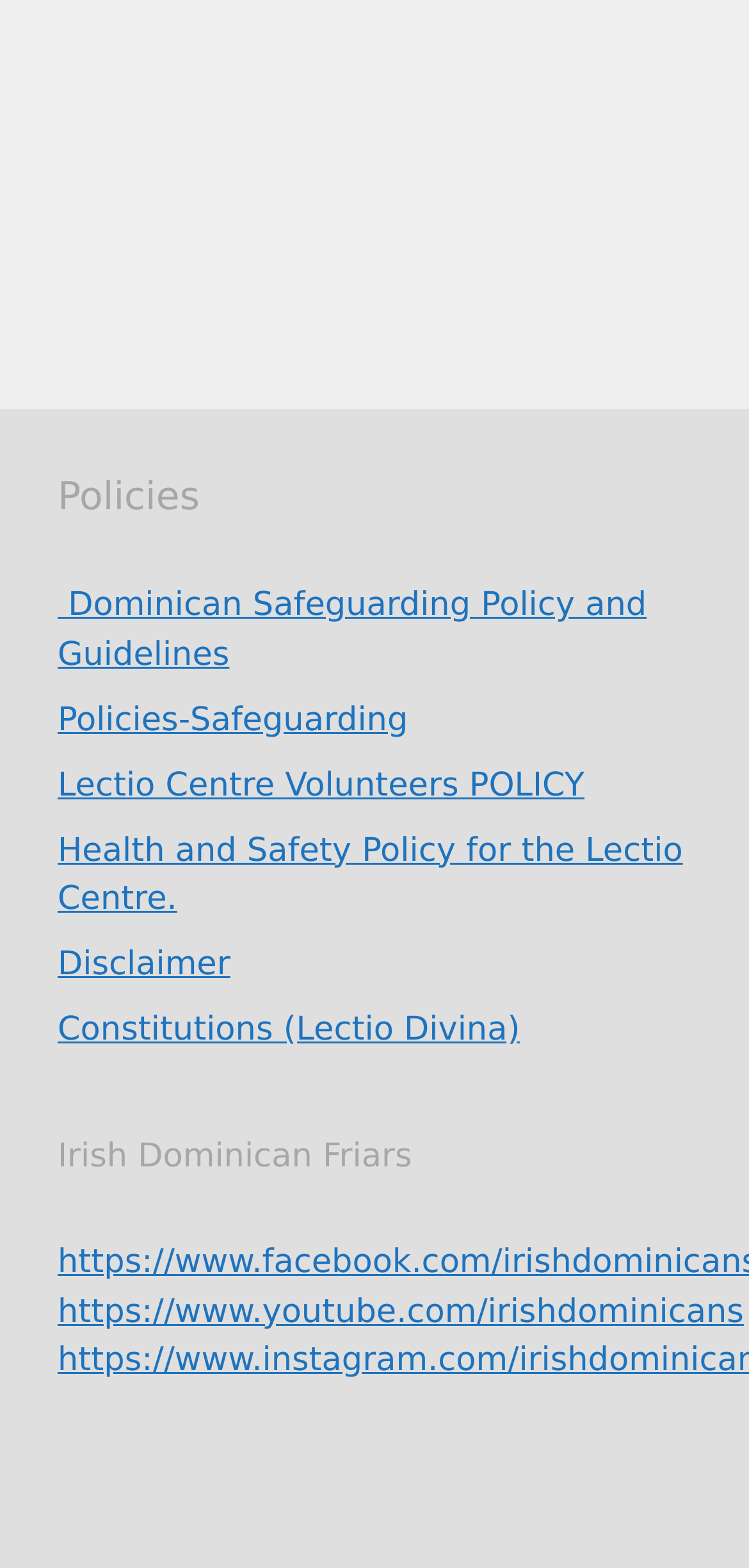Please answer the following question using a single word or phrase: 
How many links are under the 'Policies' heading?

5